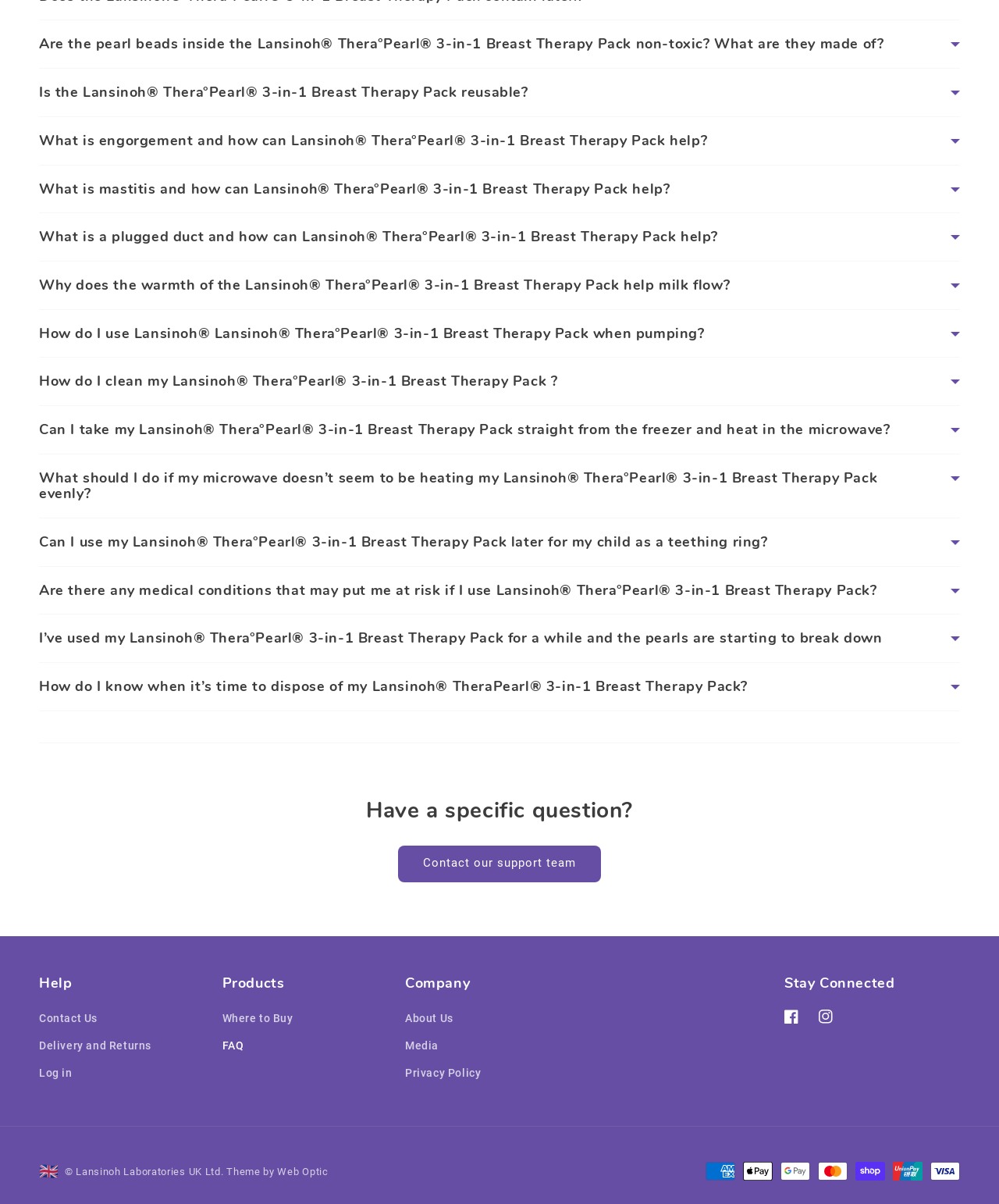Locate the bounding box coordinates of the element's region that should be clicked to carry out the following instruction: "Click the Facebook link". The coordinates need to be four float numbers between 0 and 1, i.e., [left, top, right, bottom].

None